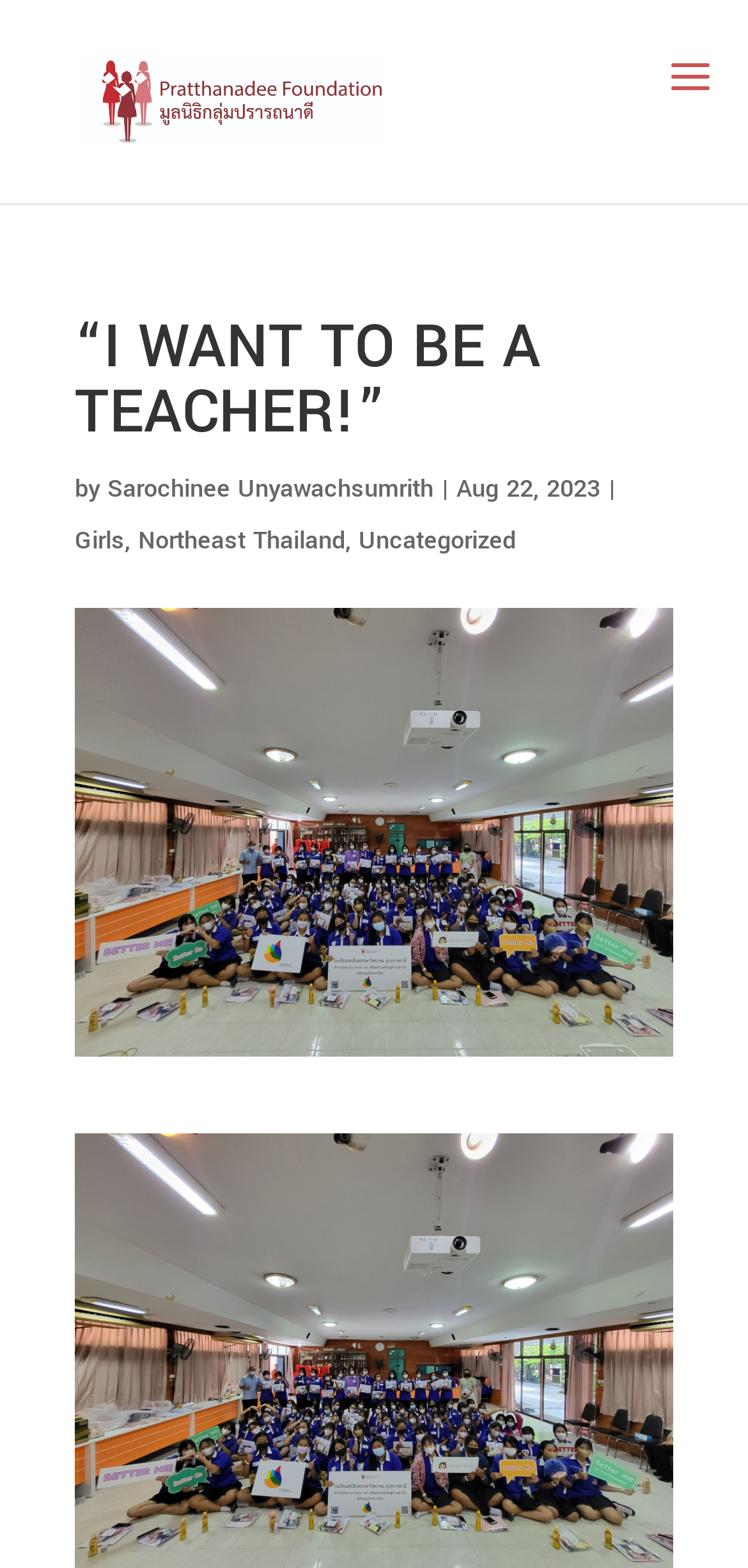Summarize the webpage with a detailed and informative caption.

The webpage appears to be a blog post or article page. At the top, there is a logo or image of "Pratthanadee Foundation" accompanied by a link with the same name. Below the logo, there is a prominent heading that reads "“I WANT TO BE A TEACHER!”". 

Following the heading, there is a line of text that includes the author's name, "Sarochinee Unyawachsumrith", separated by a vertical bar from the date "Aug 22, 2023". 

On the same line, there are three links: "Girls", "Northeast Thailand", and "Uncategorized", which are likely categories or tags related to the article. The links are positioned from left to right in that order.